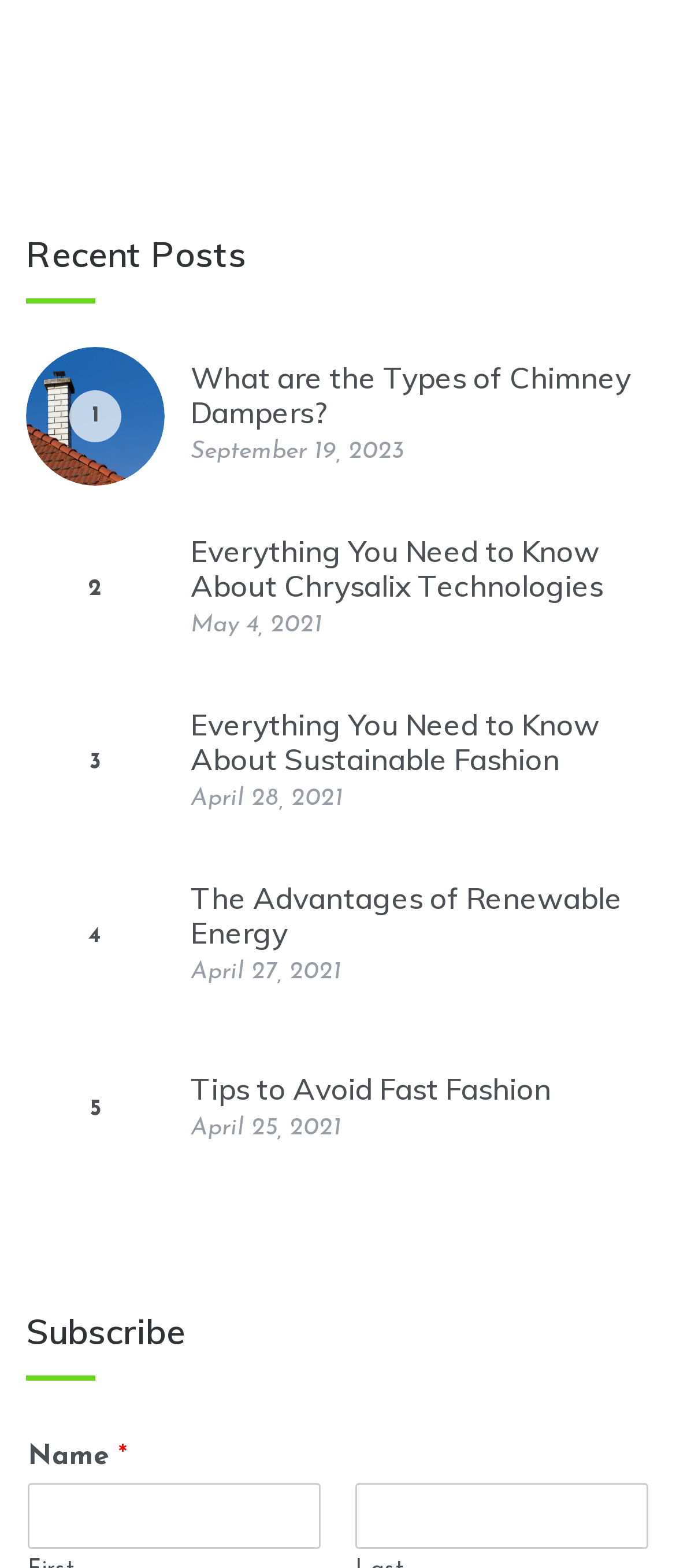What is the date of the third recent post?
Look at the image and respond with a one-word or short phrase answer.

April 28, 2021